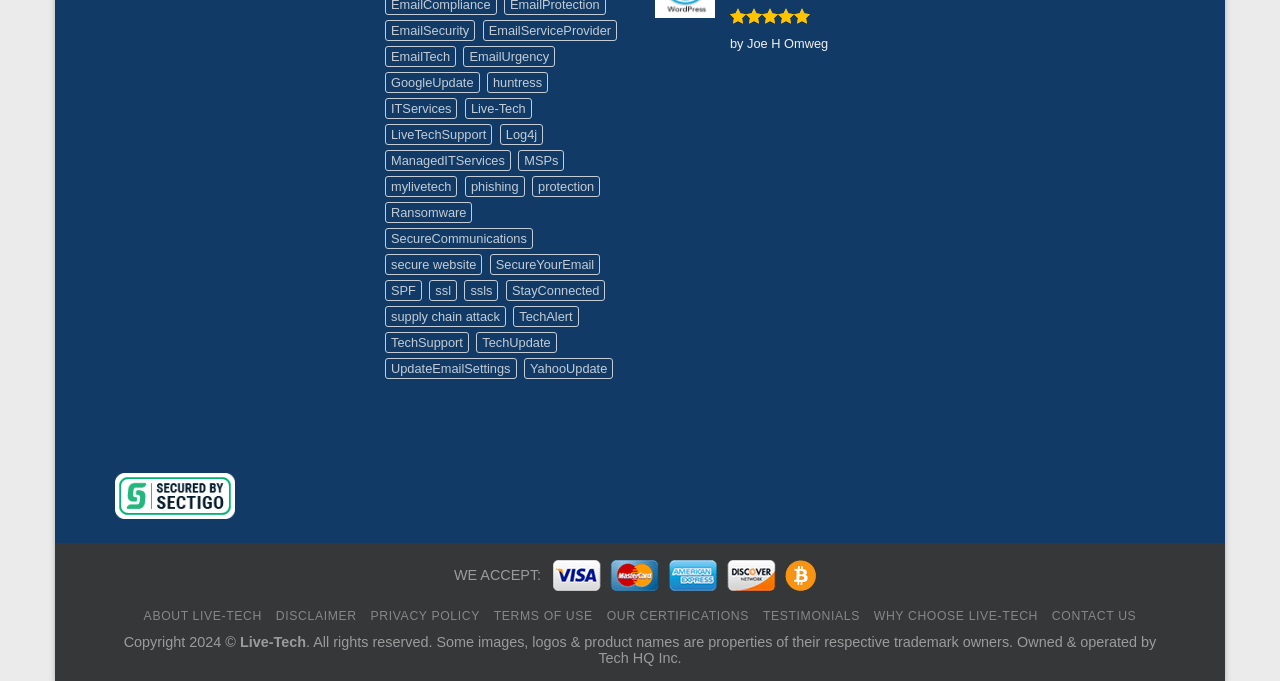Kindly determine the bounding box coordinates for the clickable area to achieve the given instruction: "Read about our certifications".

[0.474, 0.894, 0.585, 0.915]